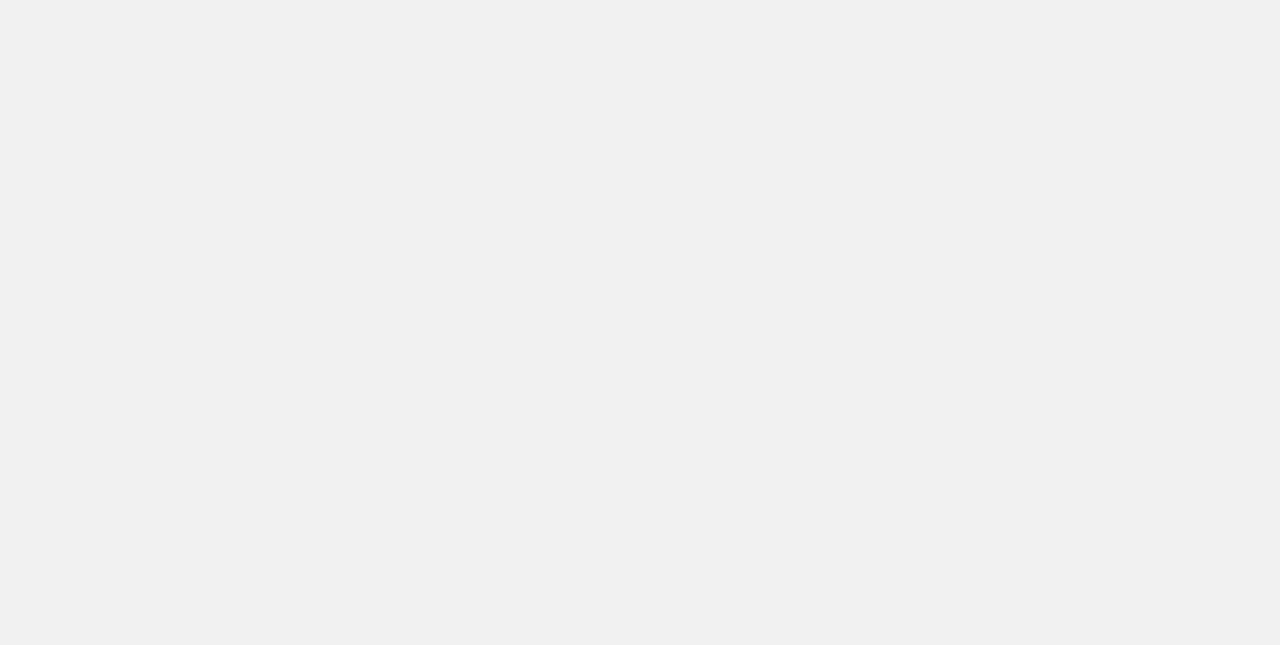When was the post published?
Can you give a detailed and elaborate answer to the question?

In the footer section of the webpage, there is a 'Posted on' label followed by the date 'April 21, 2021', which indicates when the post was published.